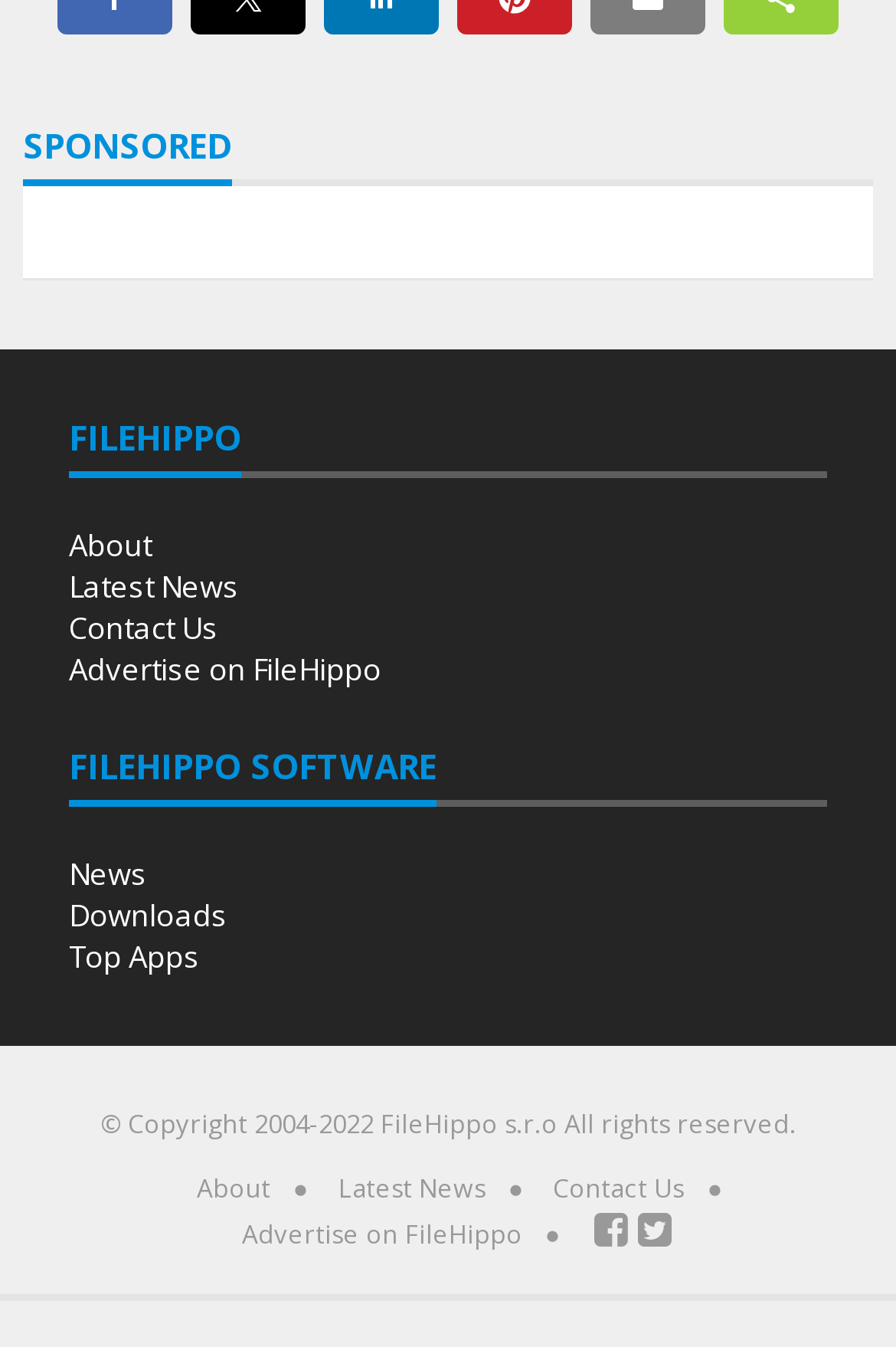What is the section above the footer section?
Based on the image, give a one-word or short phrase answer.

FILEHIPPO SOFTWARE